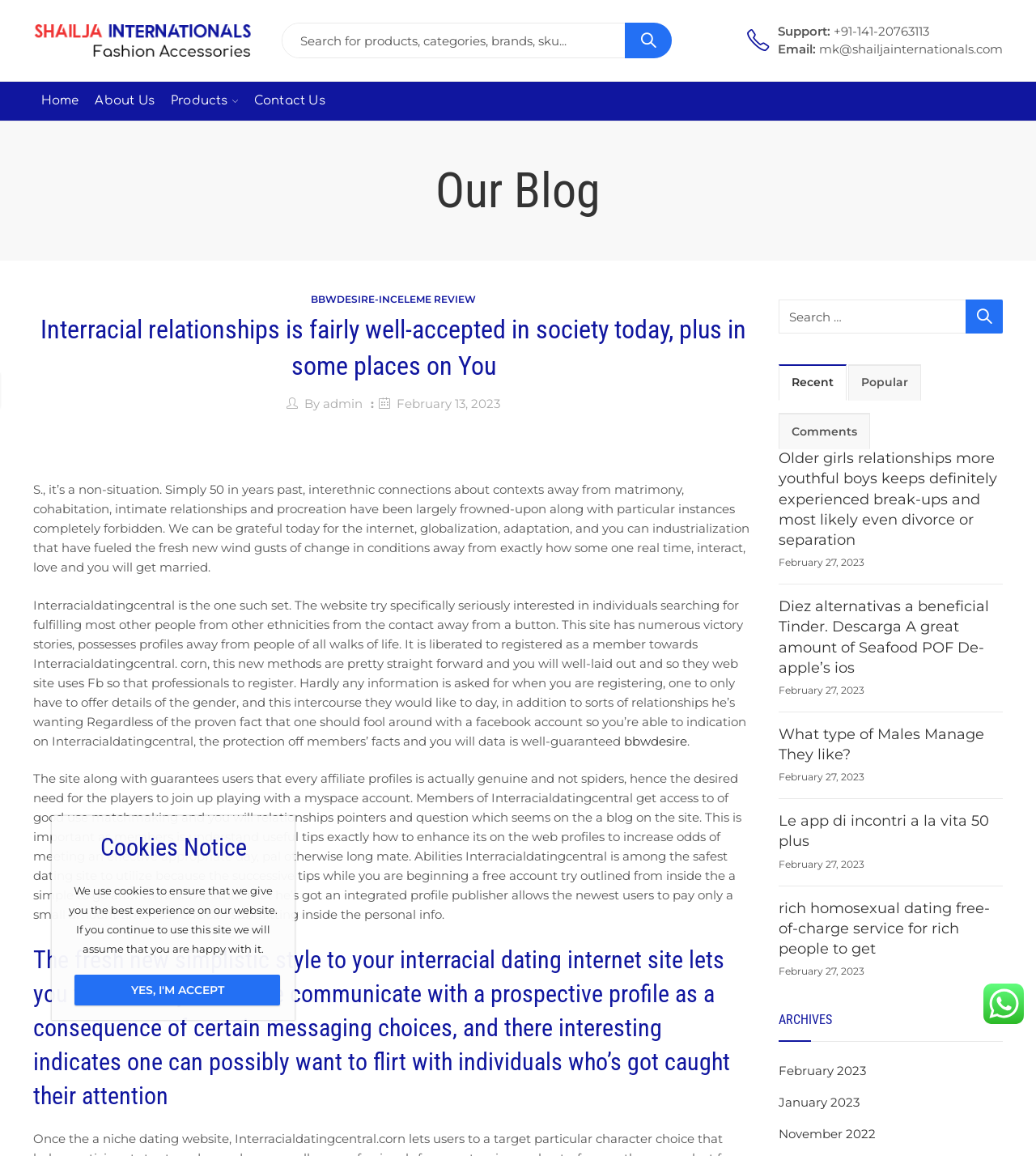Determine the bounding box coordinates of the clickable area required to perform the following instruction: "View the 'Popular' tab". The coordinates should be represented as four float numbers between 0 and 1: [left, top, right, bottom].

[0.819, 0.315, 0.889, 0.347]